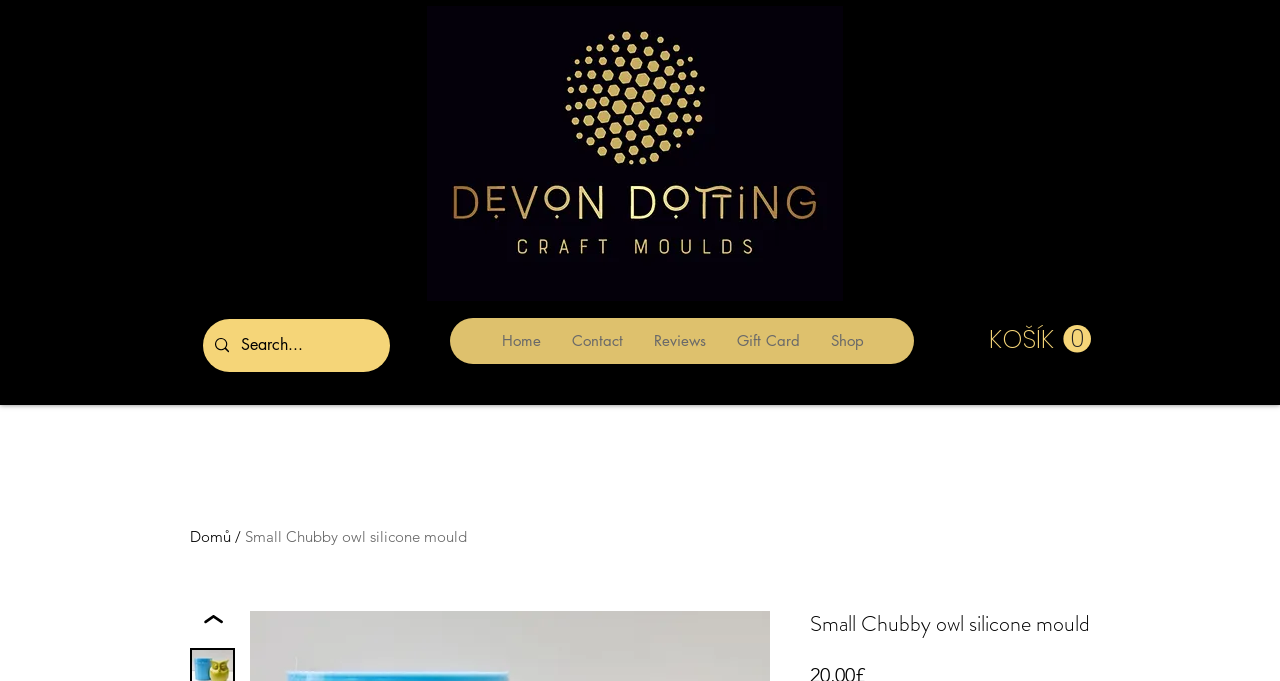Provide a one-word or one-phrase answer to the question:
What is the navigation menu?

Web